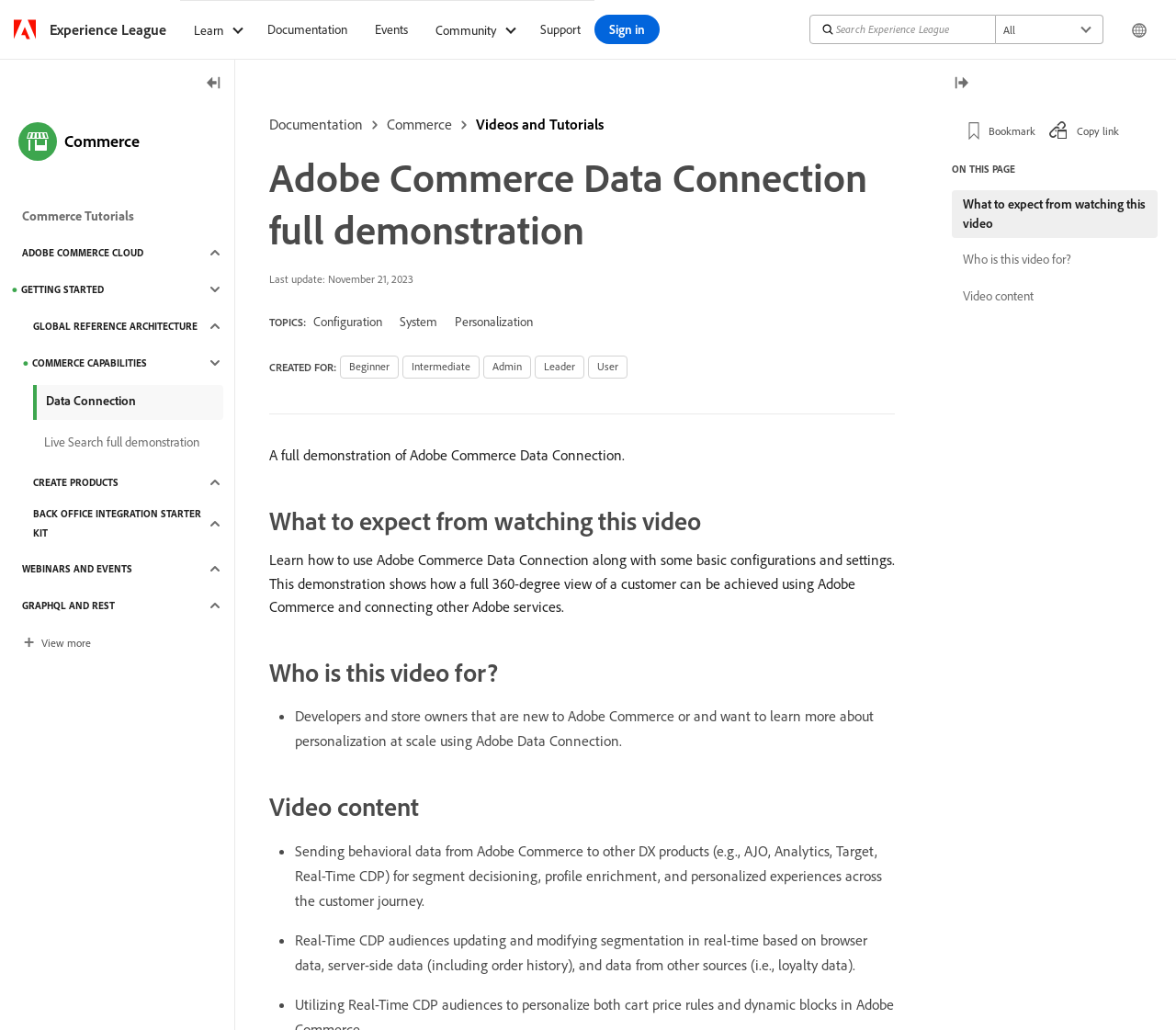Offer a thorough description of the webpage.

This webpage is about a full demonstration of Adobe Commerce Data Connection. At the top, there is a navigation bar with several links, including a logo, "Experience League", "Learn", "Documentation", "Events", "Community", "Support", and a search bar with a magnifying glass icon. On the right side of the navigation bar, there are buttons for "Sign in" and "Change Region" with a flag icon.

Below the navigation bar, there is a heading that reads "Adobe Commerce Data Connection full demonstration". Underneath, there are several links to related topics, including "Documentation", "Commerce", and "Videos and Tutorials". 

On the left side of the page, there is a sidebar with several sections. The first section has a heading "Commerce" and links to "Commerce Tutorials" and "ADOBE COMMERCE CLOUD". The second section has links to various topics, including "GETTING STARTED", "GLOBAL REFERENCE ARCHITECTURE", "COMMERCE CAPABILITIES", "Data Connection", and "Live Search full demonstration". 

The main content of the page is divided into several sections. The first section has a heading "What to expect from watching this video" and describes what the video demonstration covers. The second section has a heading "Who is this video for?" and lists the target audience for the video, including developers and store owners. The third section has a heading "Video content" and lists the topics covered in the video, including sending behavioral data to other DX products and real-time CDP audiences updating.

On the right side of the page, there is another sidebar with links to "Bookmark" and "Copy link" and a heading "ON THIS PAGE" with links to the different sections of the page.